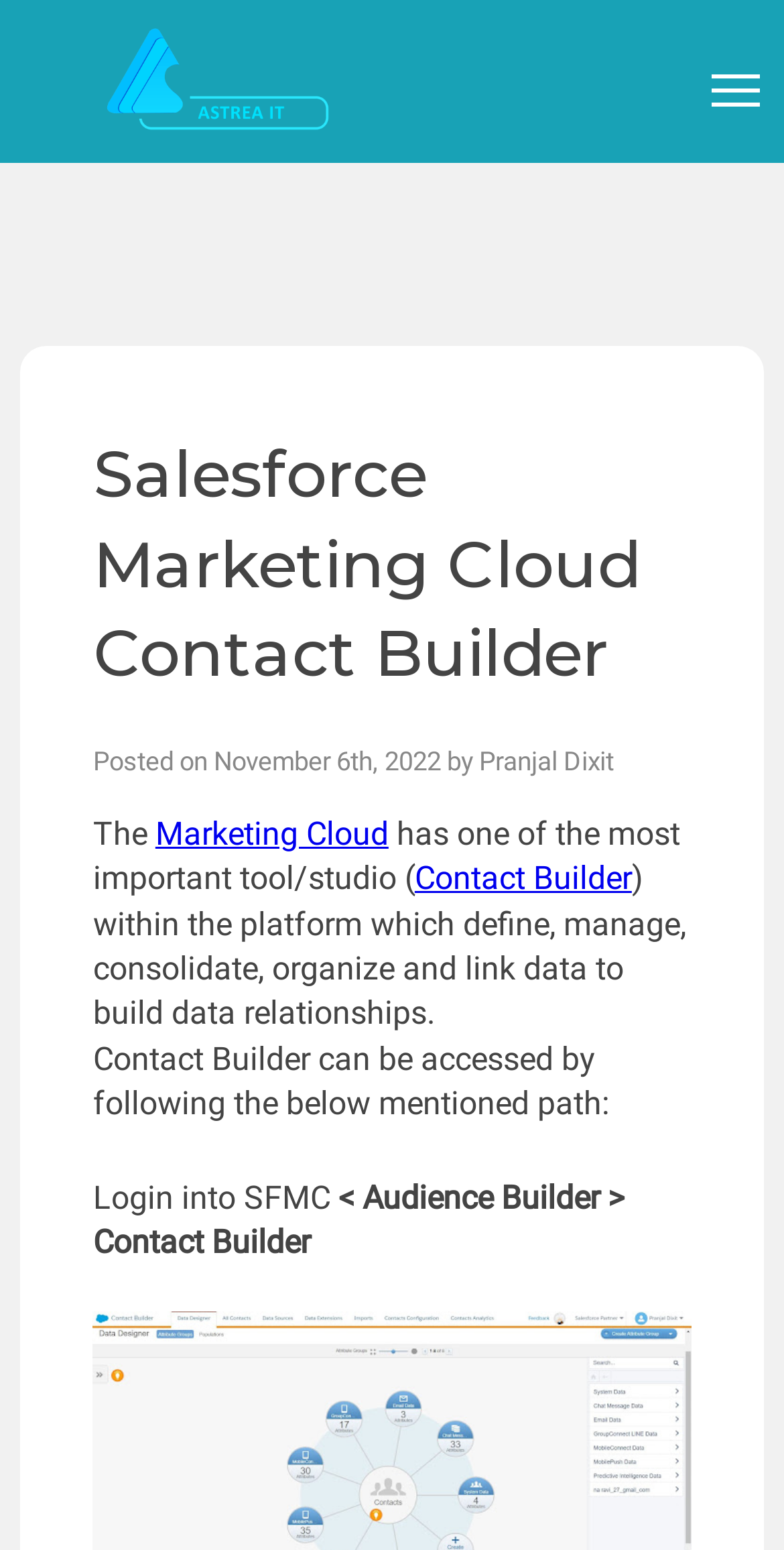Find and provide the bounding box coordinates for the UI element described with: "title="ASTREA IT"".

[0.088, 0.0, 0.438, 0.105]